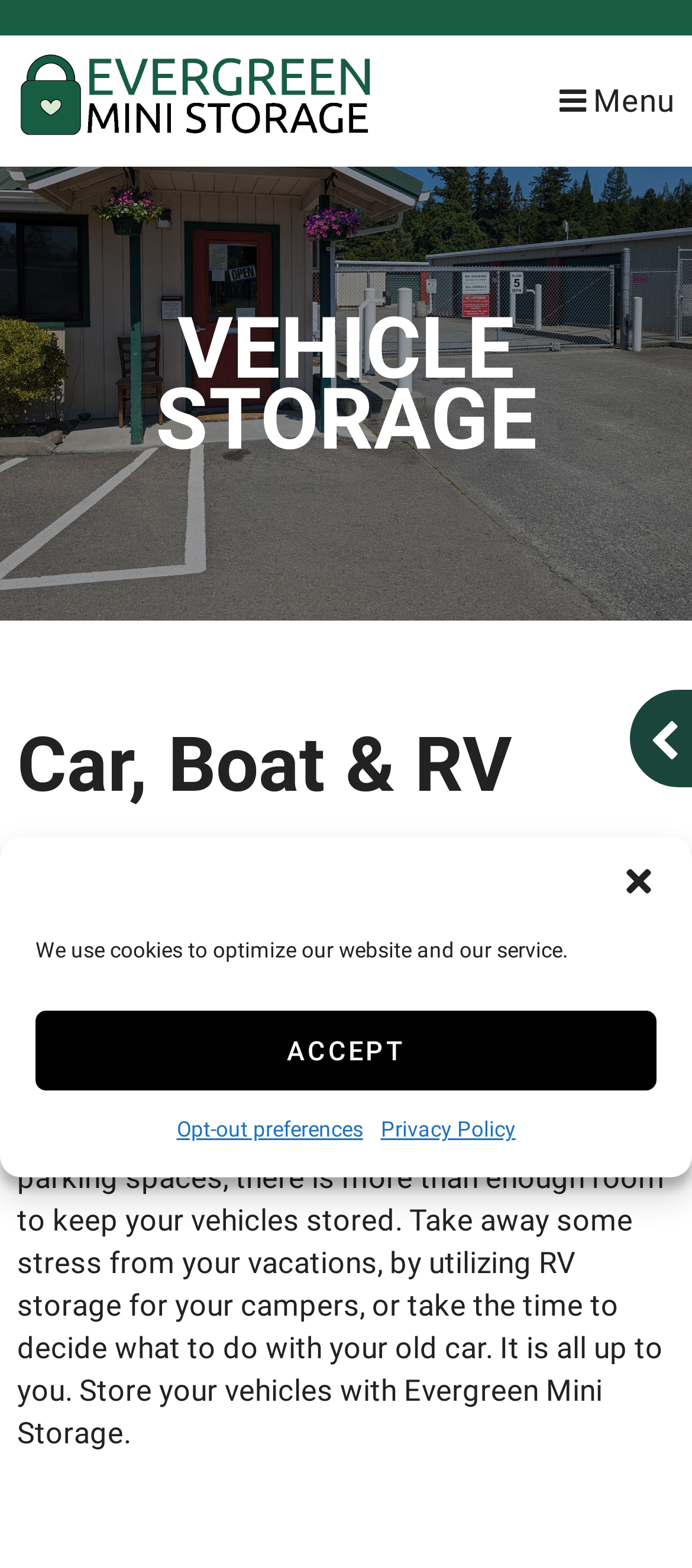Locate the bounding box of the UI element with the following description: "Opt-out preferences".

[0.255, 0.707, 0.524, 0.734]